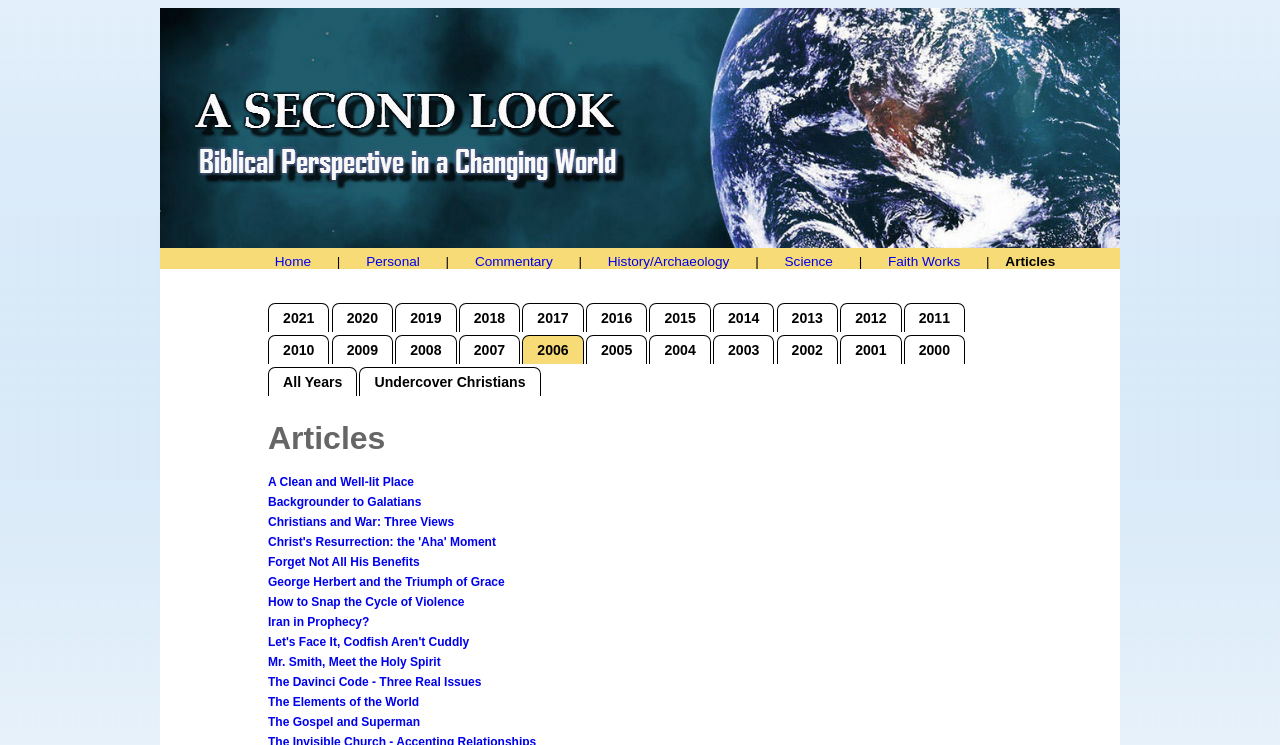Find the bounding box coordinates of the clickable area required to complete the following action: "browse articles from 2021".

[0.209, 0.406, 0.257, 0.445]